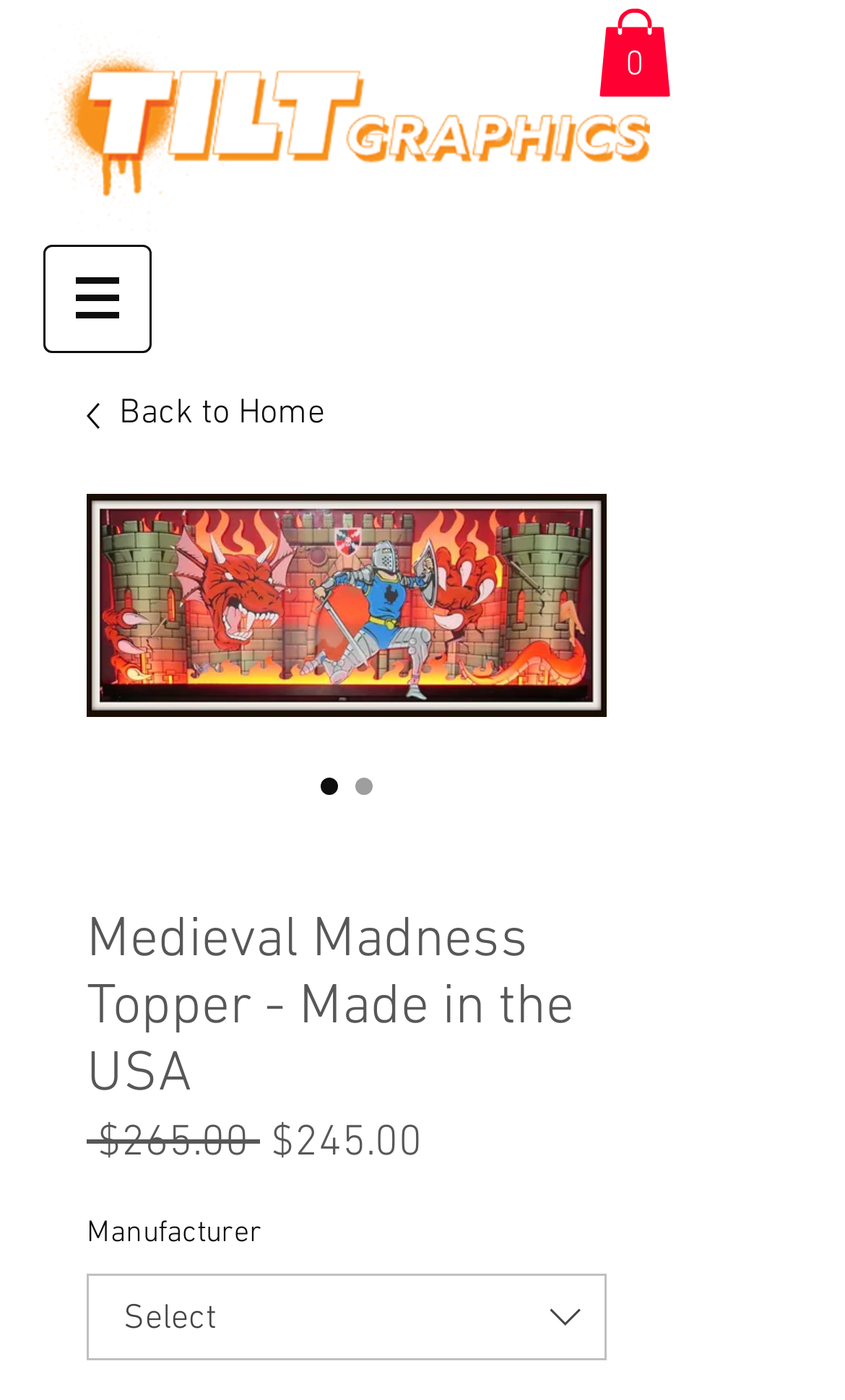Bounding box coordinates are specified in the format (top-left x, top-left y, bottom-right x, bottom-right y). All values are floating point numbers bounded between 0 and 1. Please provide the bounding box coordinate of the region this sentence describes: Back to Home

[0.103, 0.278, 0.718, 0.315]